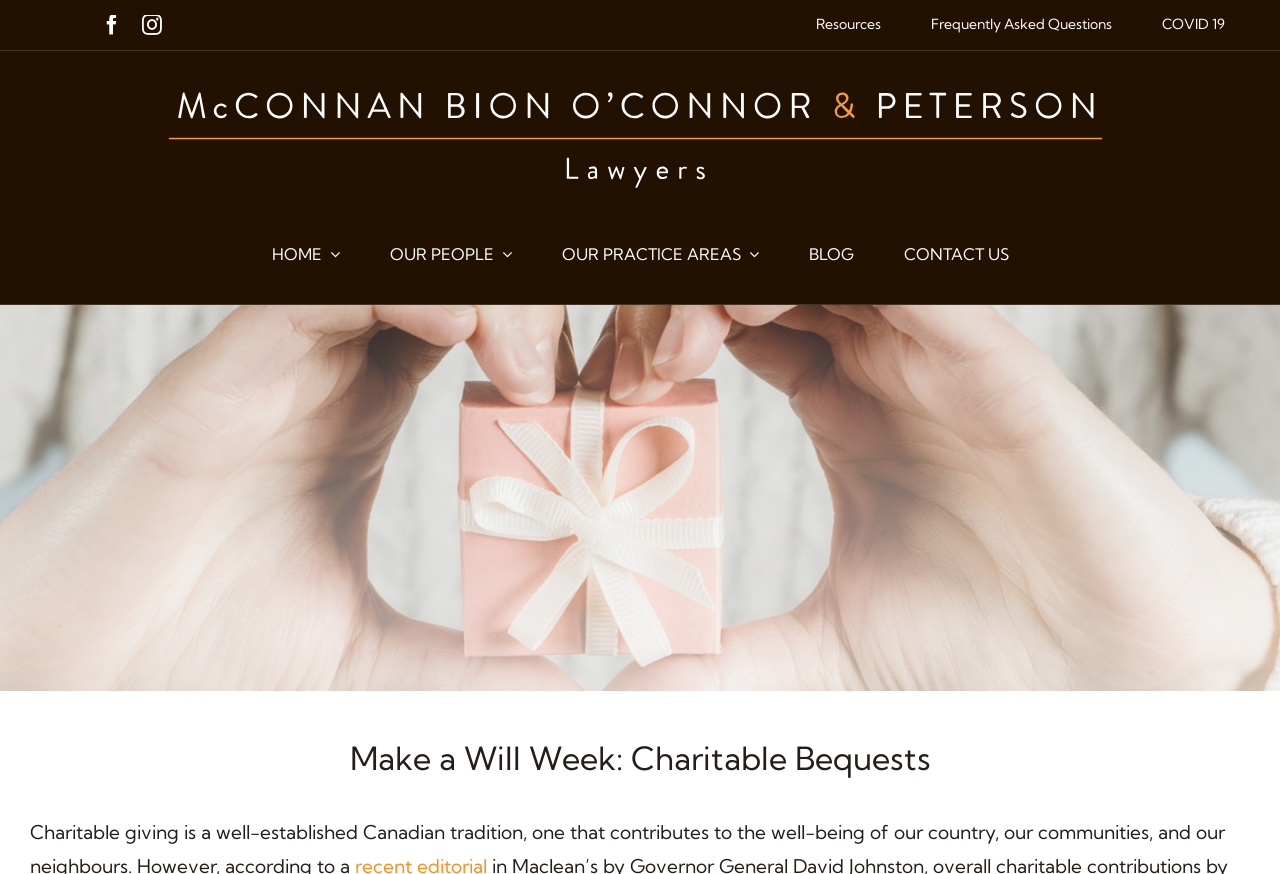Determine the coordinates of the bounding box for the clickable area needed to execute this instruction: "contact us".

[0.686, 0.275, 0.807, 0.307]